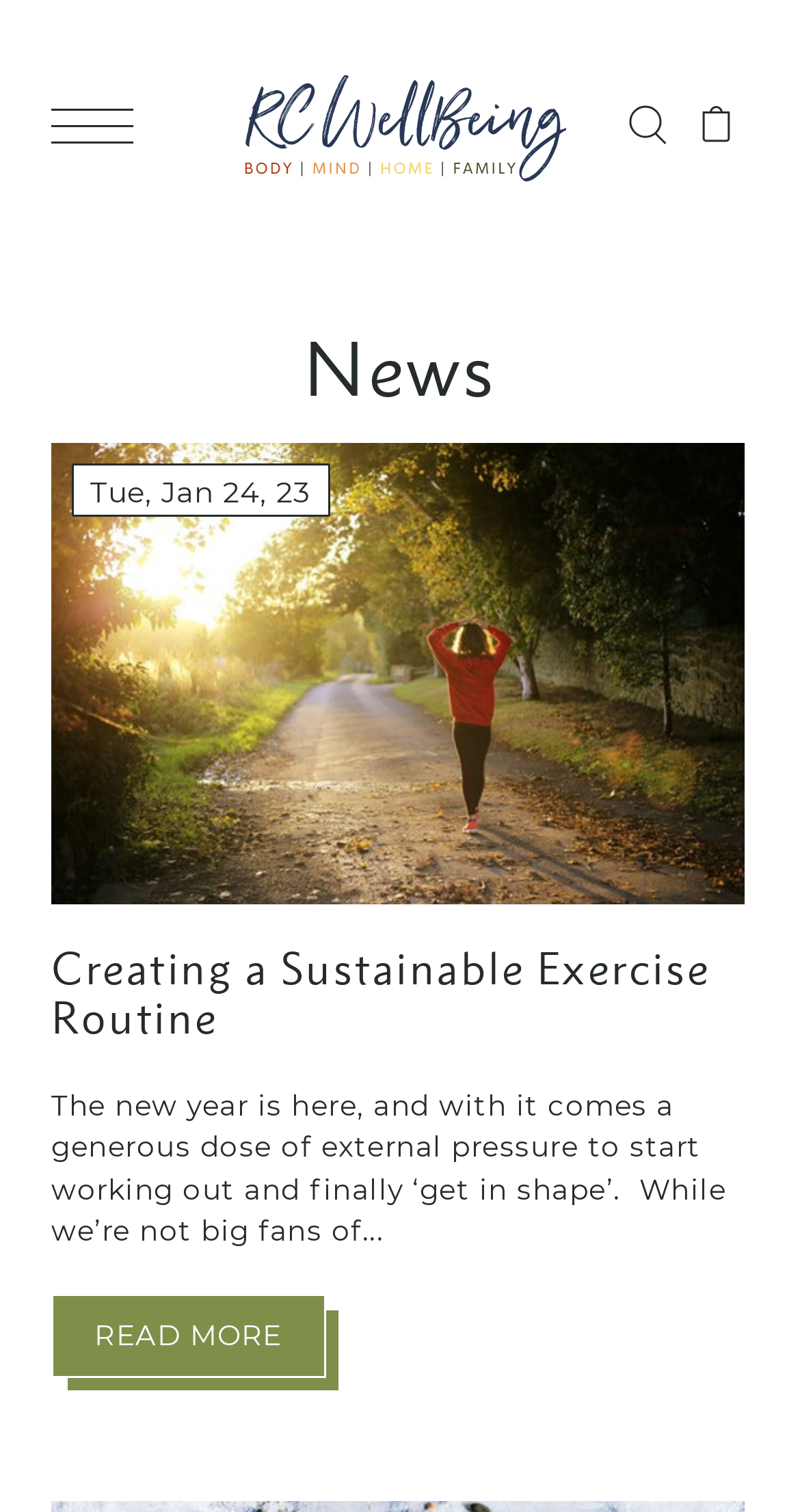Please respond to the question with a concise word or phrase:
What is the date of the first news article?

Tue, Jan 24, 23